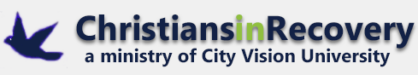Please answer the following question using a single word or phrase: What is the connection of the ministry to City Vision University?

Educational and recovery-focused mission